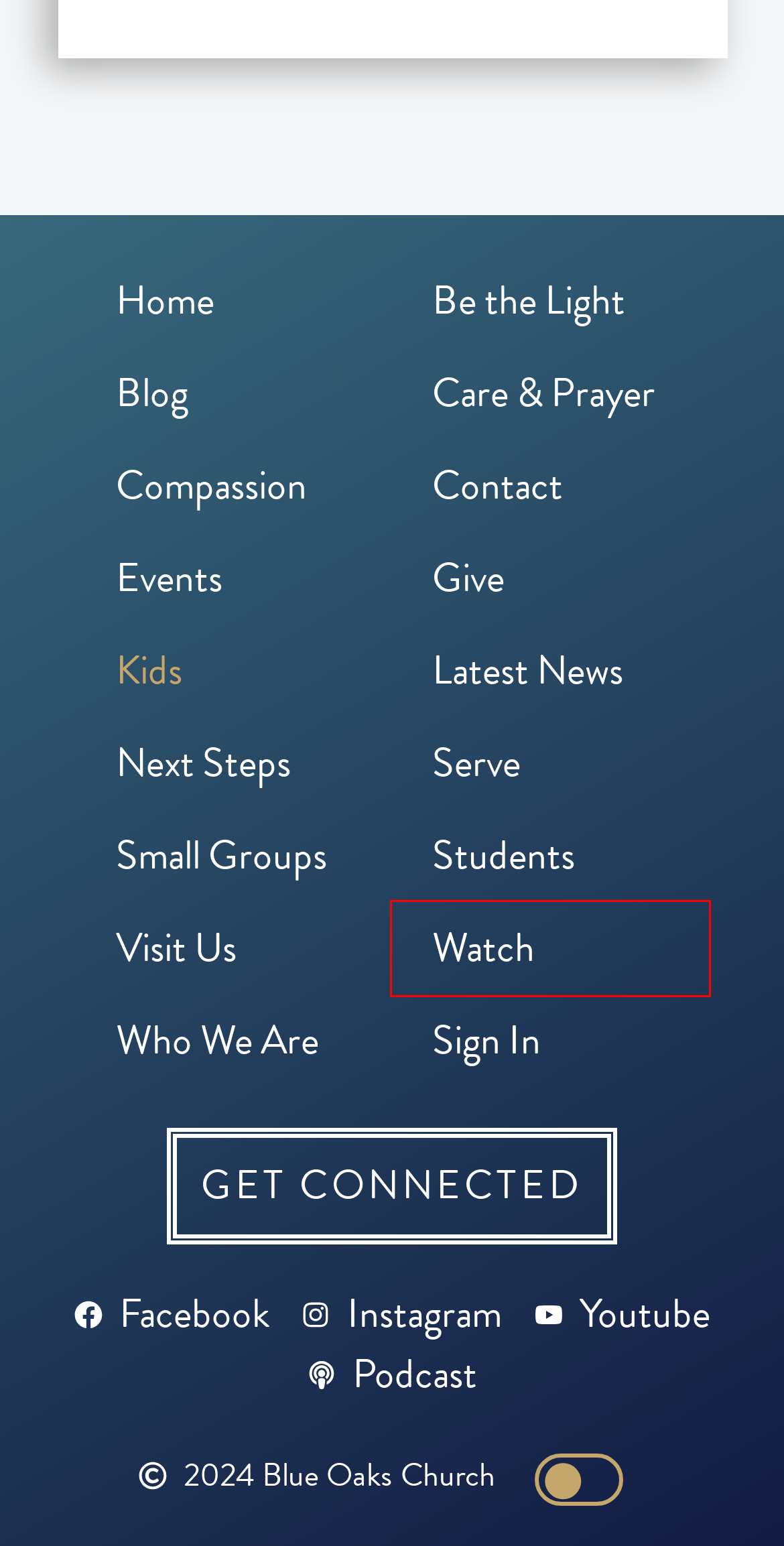Using the screenshot of a webpage with a red bounding box, pick the webpage description that most accurately represents the new webpage after the element inside the red box is clicked. Here are the candidates:
A. Small Groups - Blue Oaks Church
B. Latest News - Blue Oaks Church
C. Compassion - Blue Oaks Church
D. Watch Online - Blue Oaks Church
E. Blue Oaks Blog - Blue Oaks Church
F. Students - Blue Oaks Church
G. Give - Blue Oaks Church
H. Events - Blue Oaks Church

D